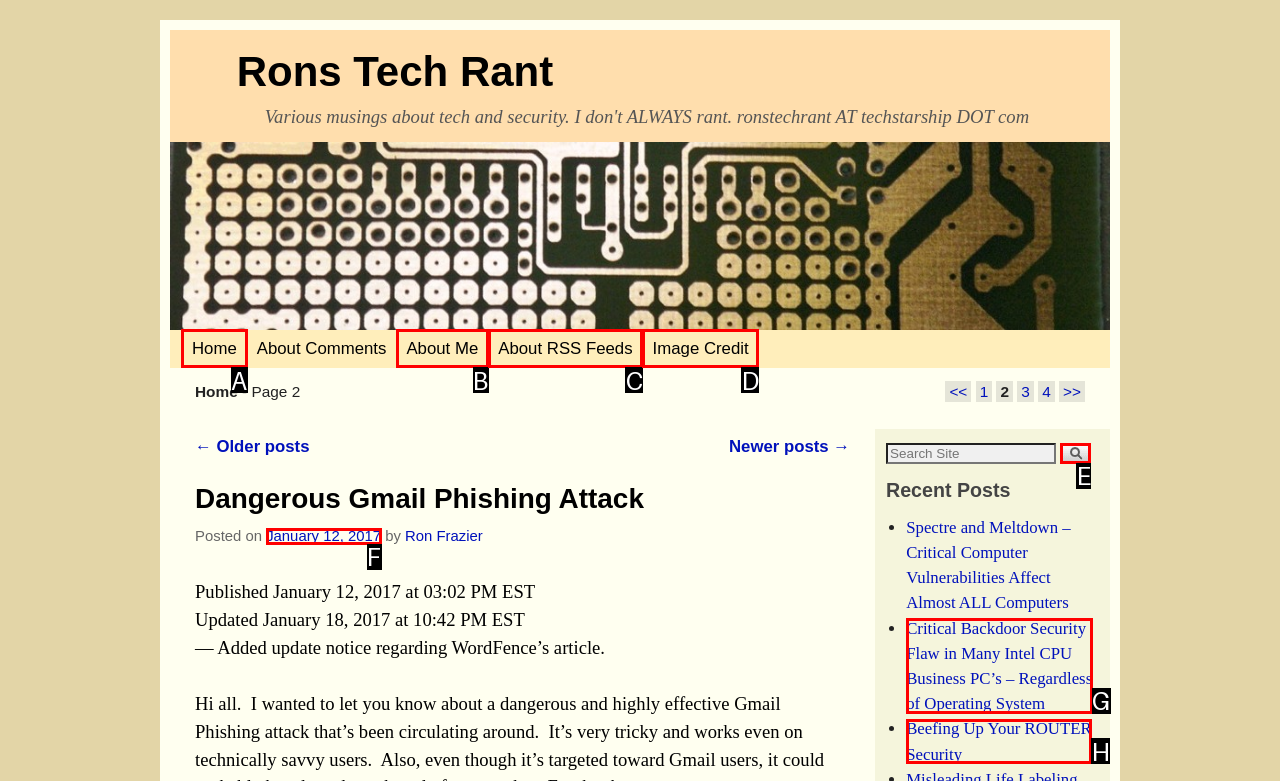Determine the letter of the UI element that will complete the task: Go to home page
Reply with the corresponding letter.

A